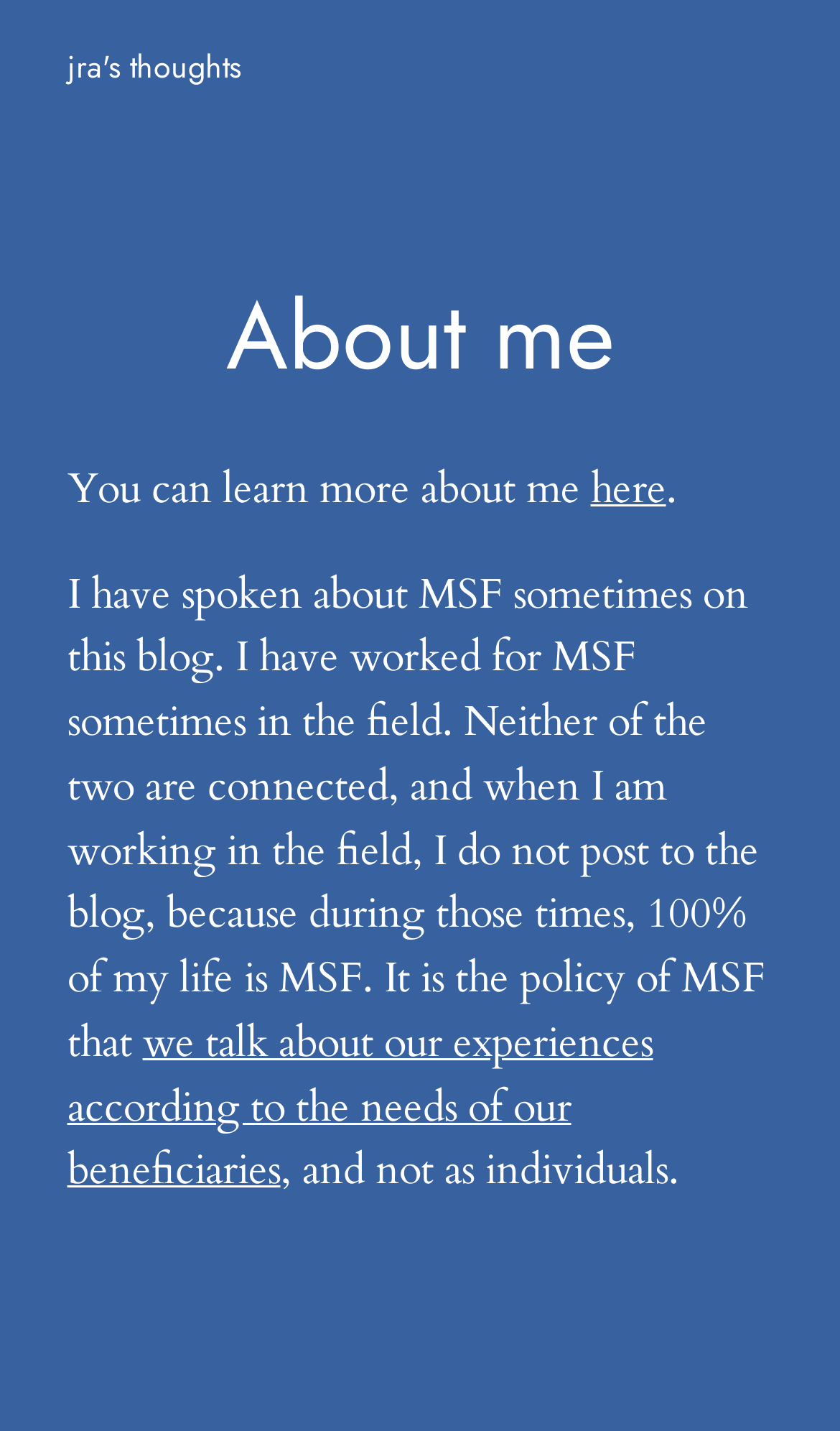Explain the features and main sections of the webpage comprehensively.

The webpage is a personal blog titled "About me – jra's thoughts". At the top, there is a link to "jra's thoughts" positioned slightly to the right of the top-left corner. 

Below the title, there is a main section that occupies most of the page. Within this section, there is a heading "About me" located near the top-left corner. 

Under the heading, there is a paragraph of text that starts with "You can learn more about me" and includes a link to "here" positioned at the end of the sentence. The text continues with a period and then a longer paragraph that discusses the author's experience working with MSF, a humanitarian organization. 

Within this paragraph, there is another link to "we talk about our experiences according to the needs of our beneficiaries" positioned near the bottom-left corner of the main section. The paragraph concludes with the text ", and not as individuals."